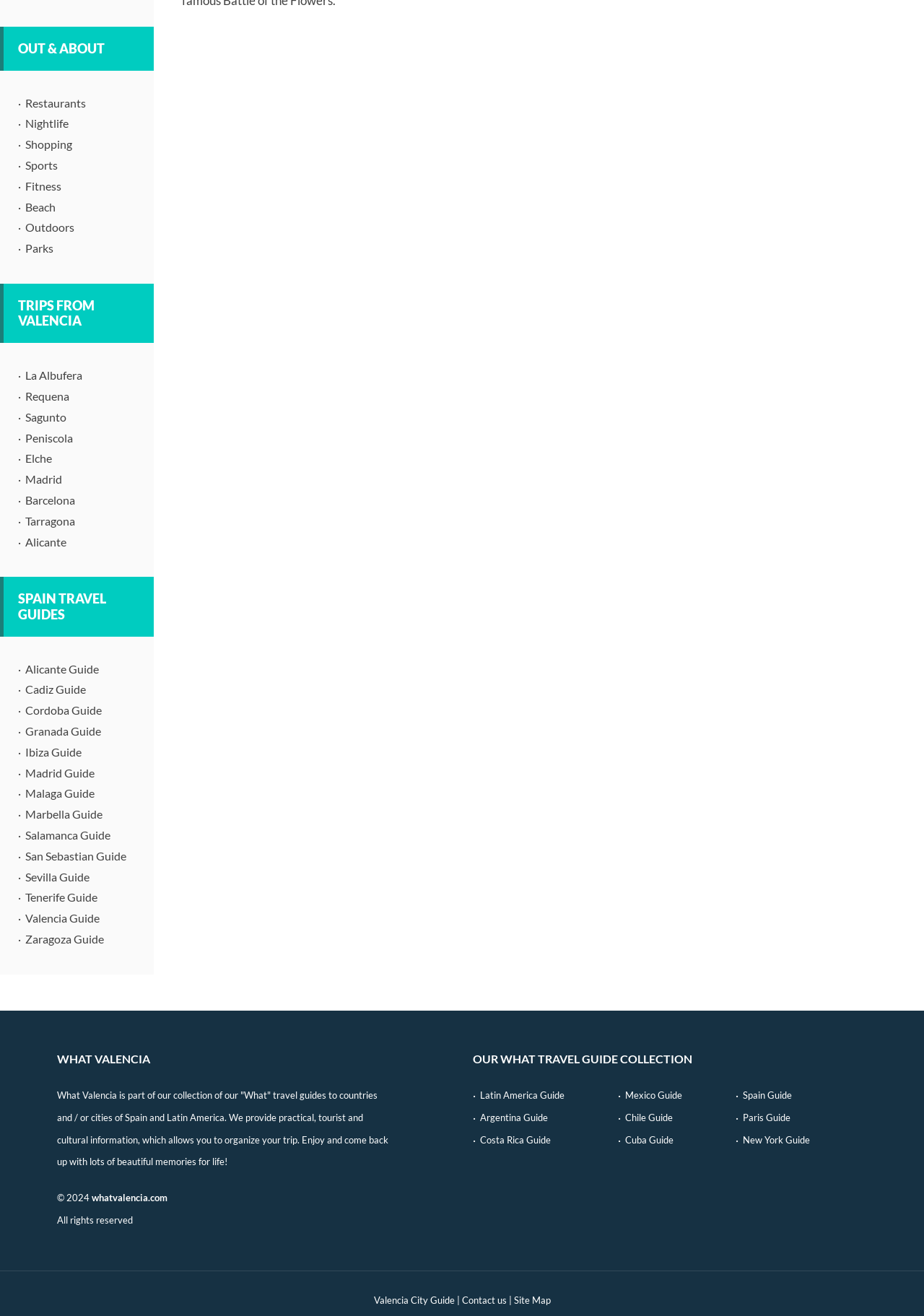Use a single word or phrase to answer this question: 
How many travel guides are listed under SPAIN TRAVEL GUIDES?

14